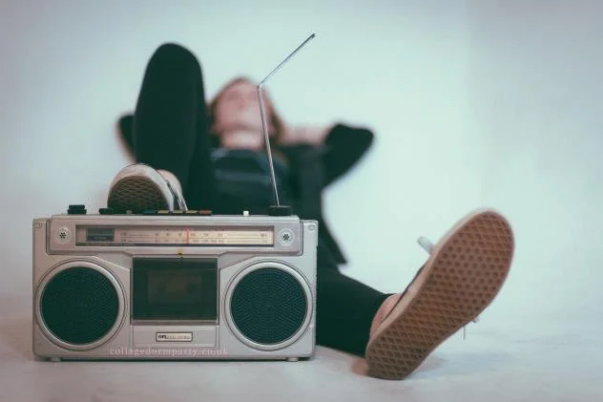Is the boombox the central element of the scene?
Refer to the screenshot and answer in one word or phrase.

yes